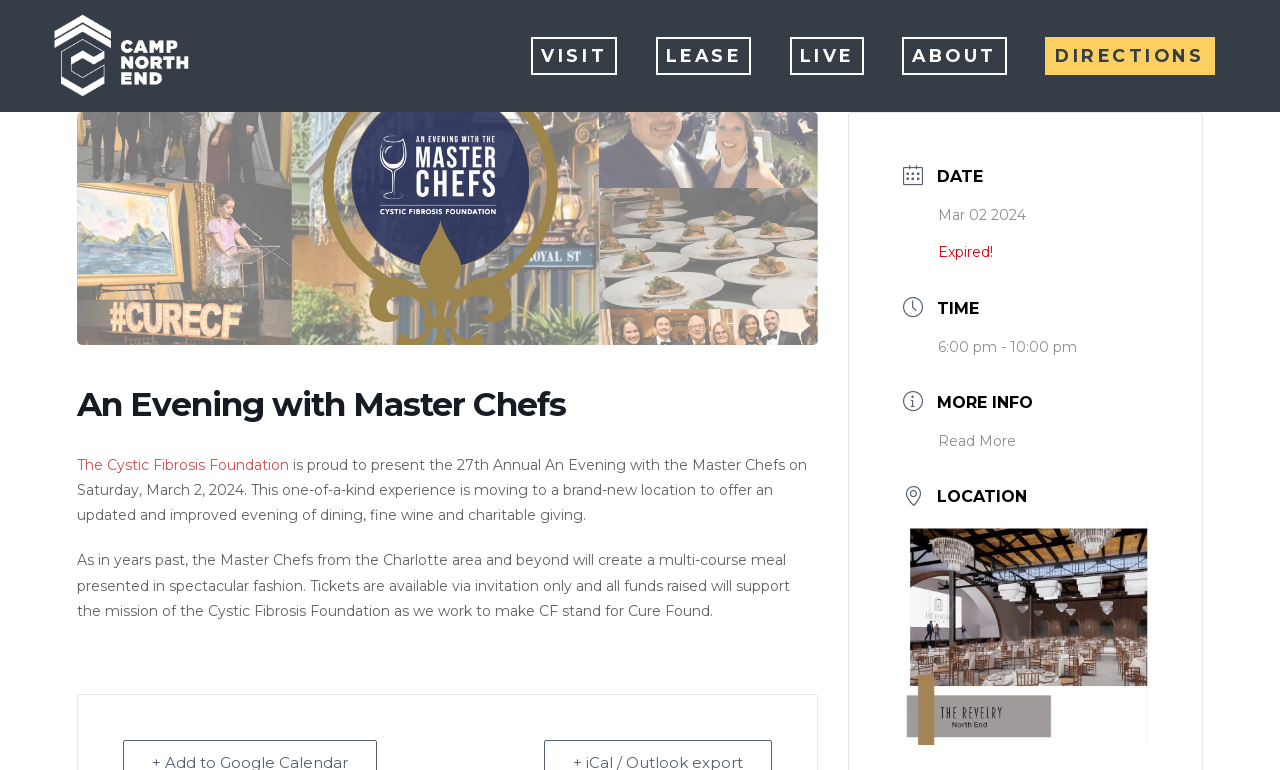Answer the following in one word or a short phrase: 
Who is presenting the event?

The Cystic Fibrosis Foundation